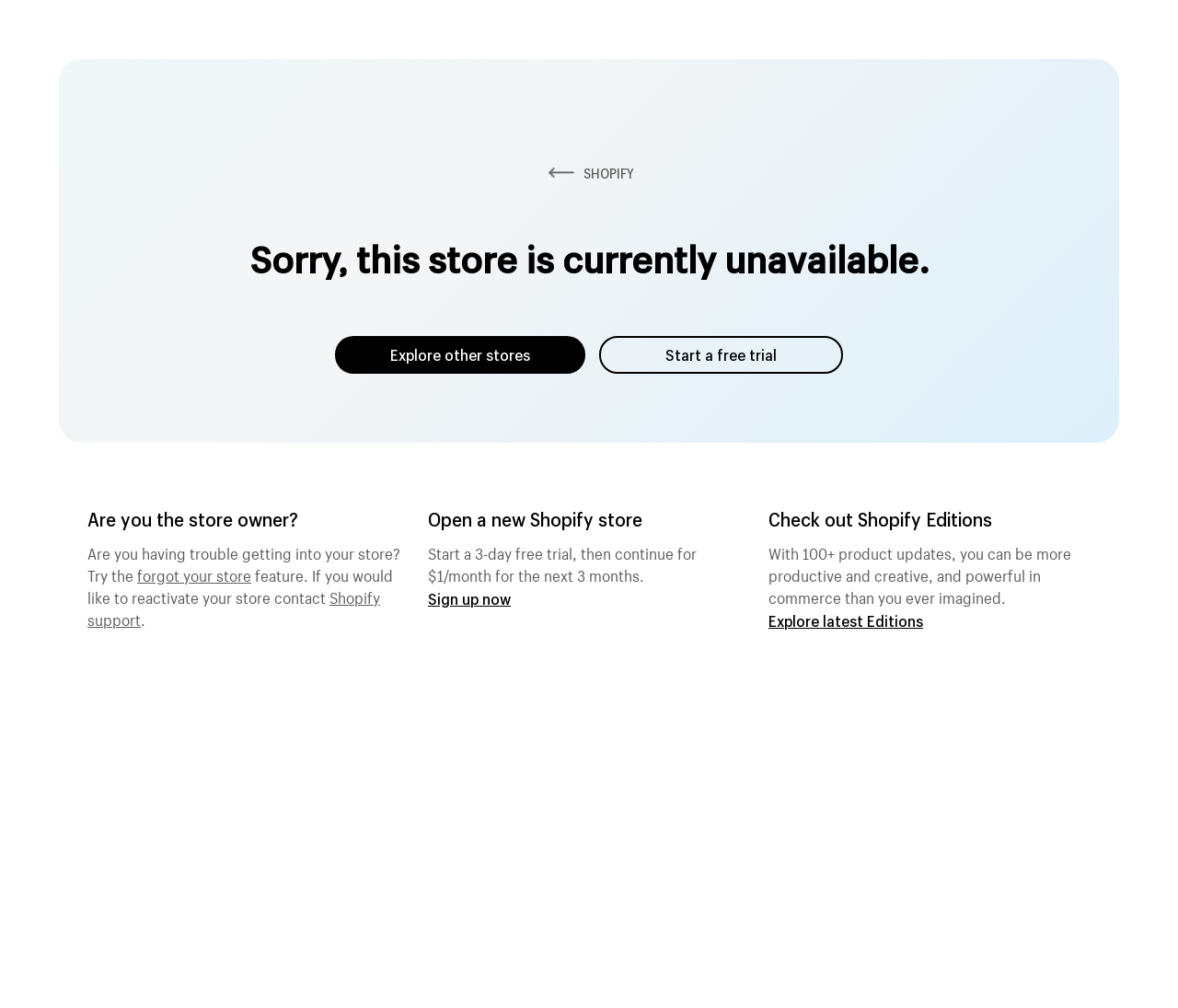What is the purpose of Shopify Editions?
From the screenshot, supply a one-word or short-phrase answer.

Product updates